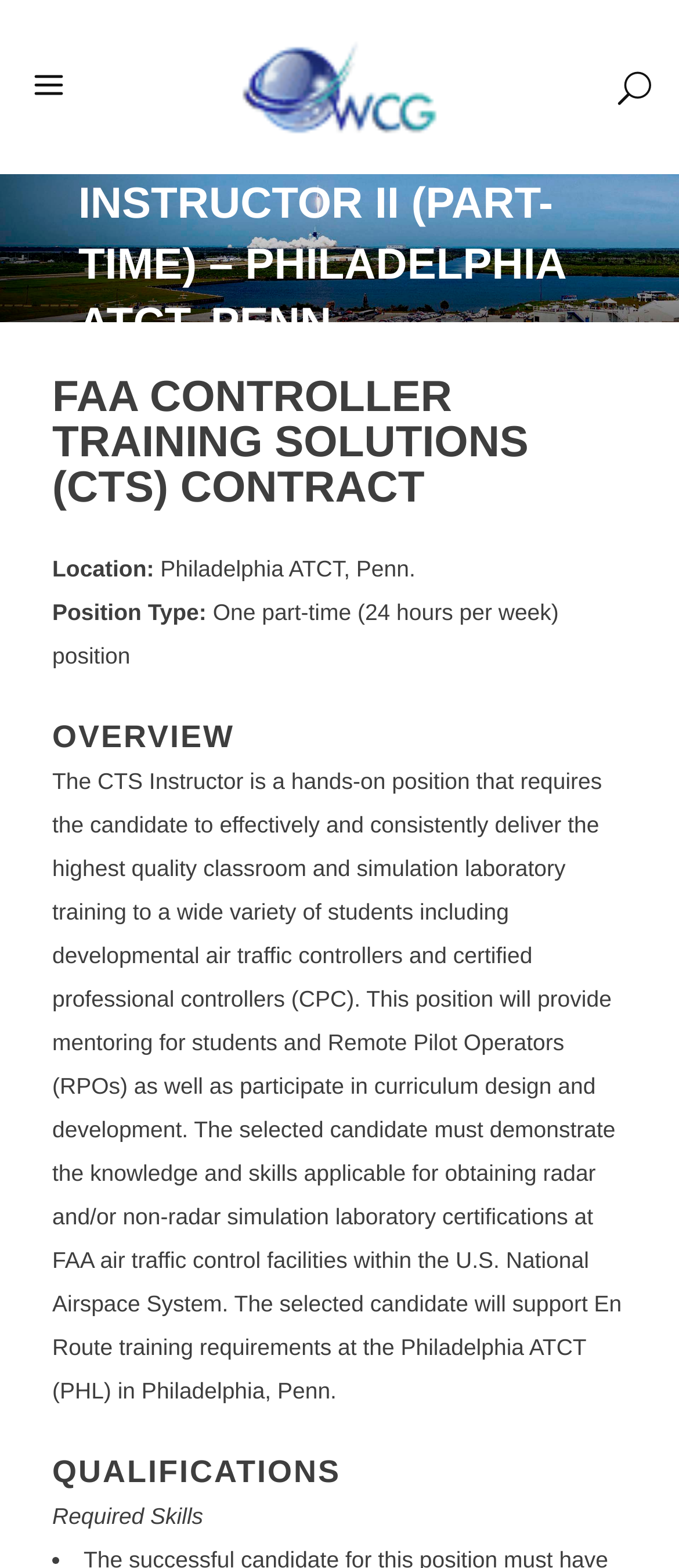Locate and provide the bounding box coordinates for the HTML element that matches this description: "name="s" placeholder="Search"".

[0.159, 0.017, 0.877, 0.039]